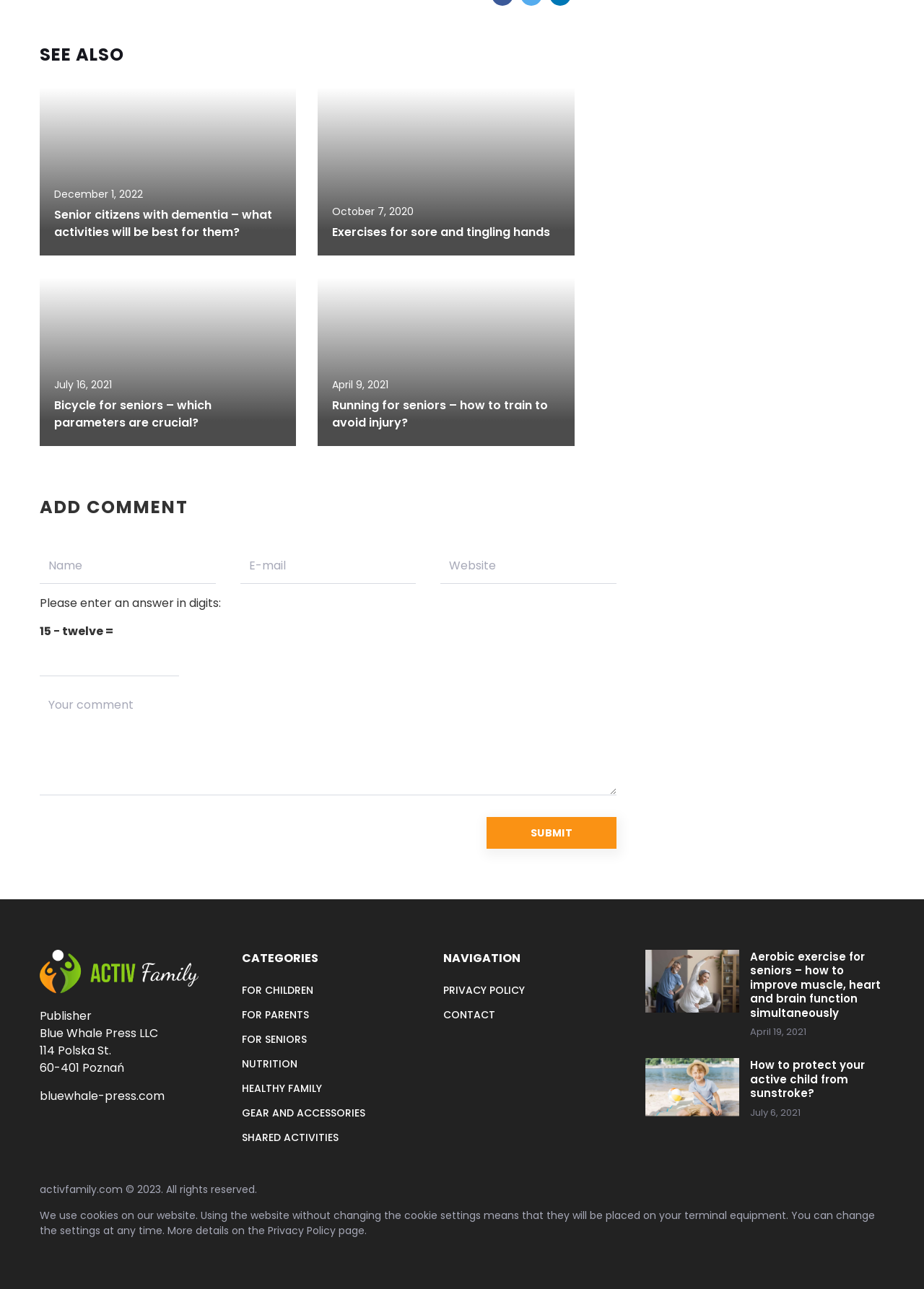Based on the visual content of the image, answer the question thoroughly: What categories are available on this website?

I found the categories by looking at the links on the right side of the webpage, which include 'FOR CHILDREN', 'FOR PARENTS', 'FOR SENIORS', 'NUTRITION', 'HEALTHY FAMILY', 'GEAR AND ACCESSORIES', and 'SHARED ACTIVITIES'.